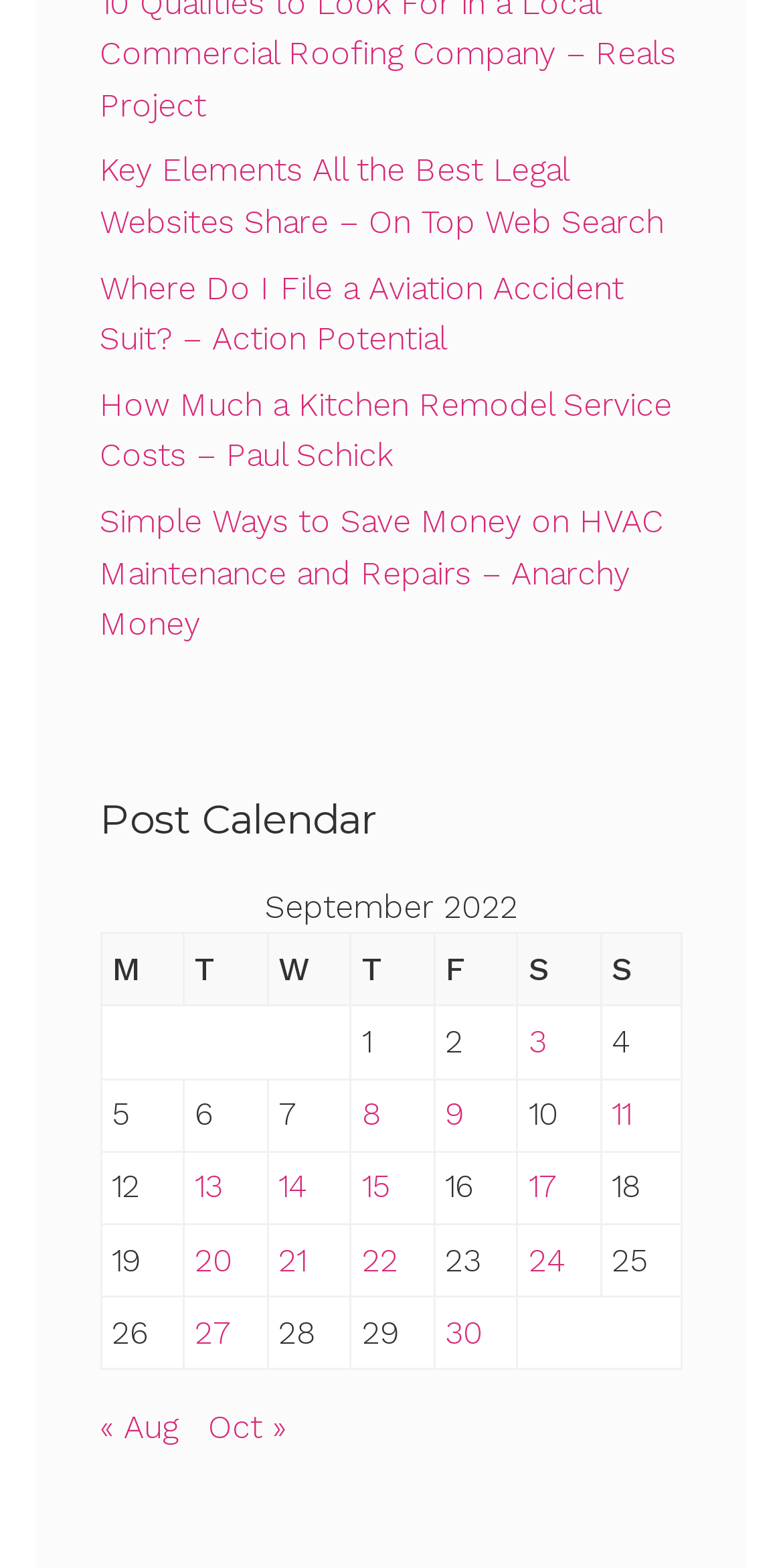Provide a one-word or short-phrase answer to the question:
How many rows are in the table?

7